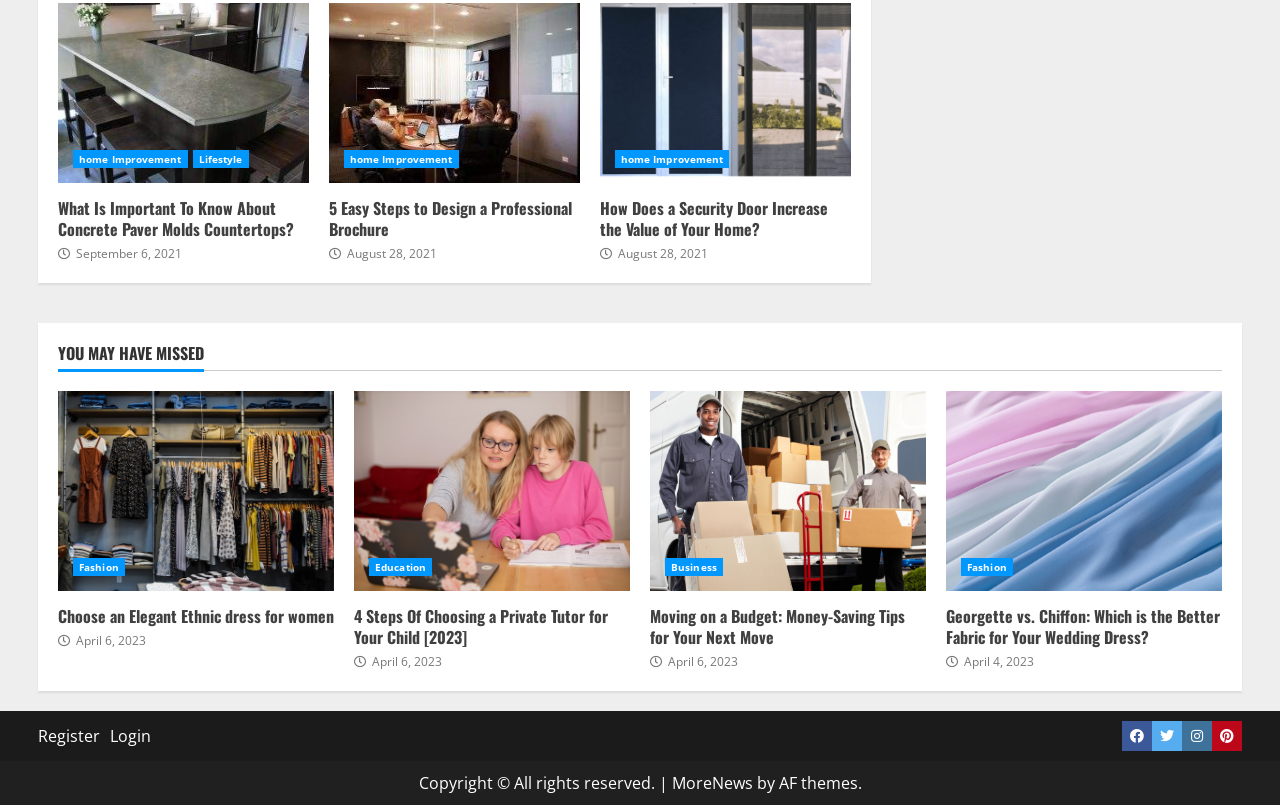Bounding box coordinates are to be given in the format (top-left x, top-left y, bottom-right x, bottom-right y). All values must be floating point numbers between 0 and 1. Provide the bounding box coordinate for the UI element described as: home Improvement

[0.48, 0.187, 0.57, 0.209]